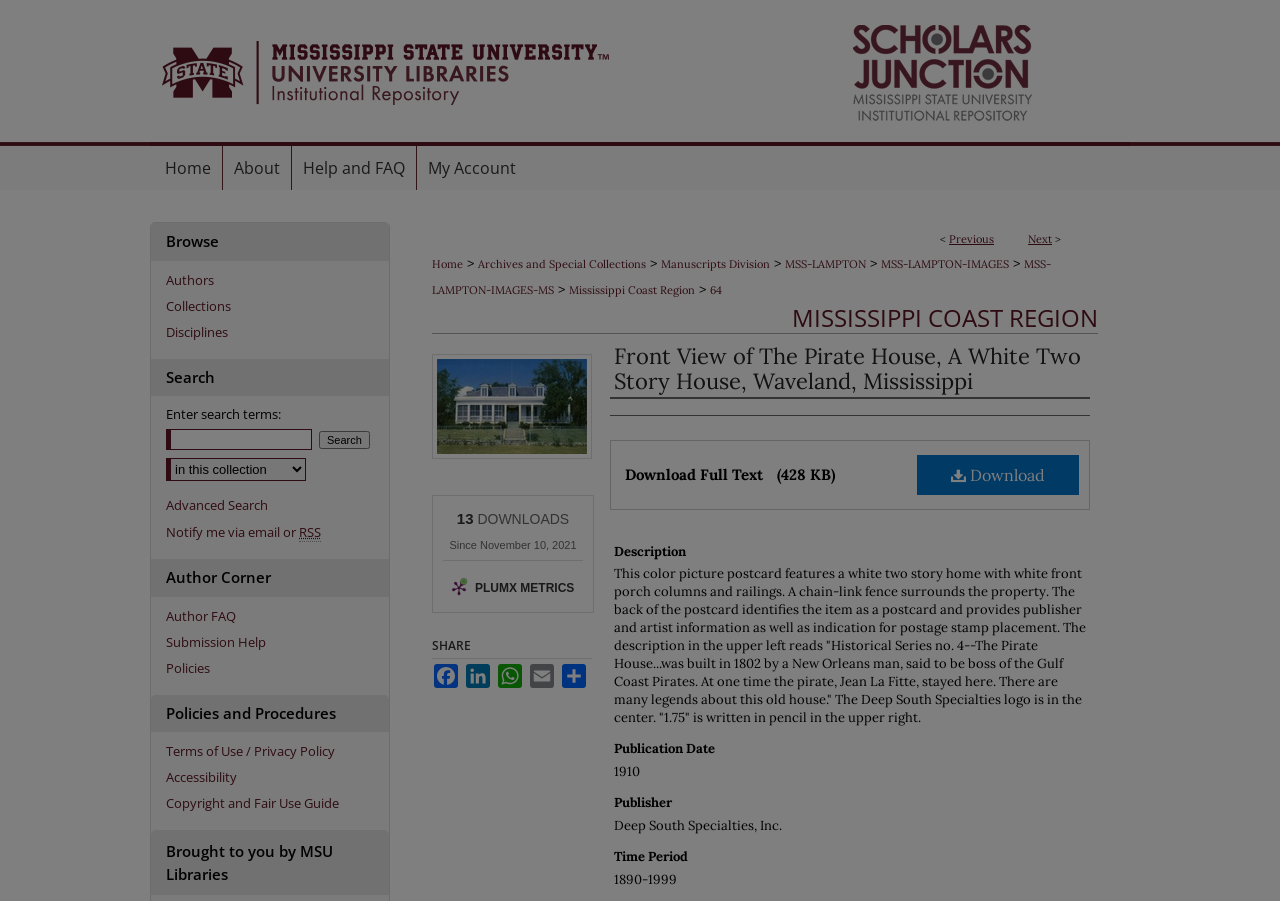What is the time period of the postcard?
Please provide a detailed and comprehensive answer to the question.

The answer can be found in the section 'Time Period' which is located at the bottom of the webpage. The section has a heading 'Time Period' and a static text '1890-1999' which is the time period of the postcard.